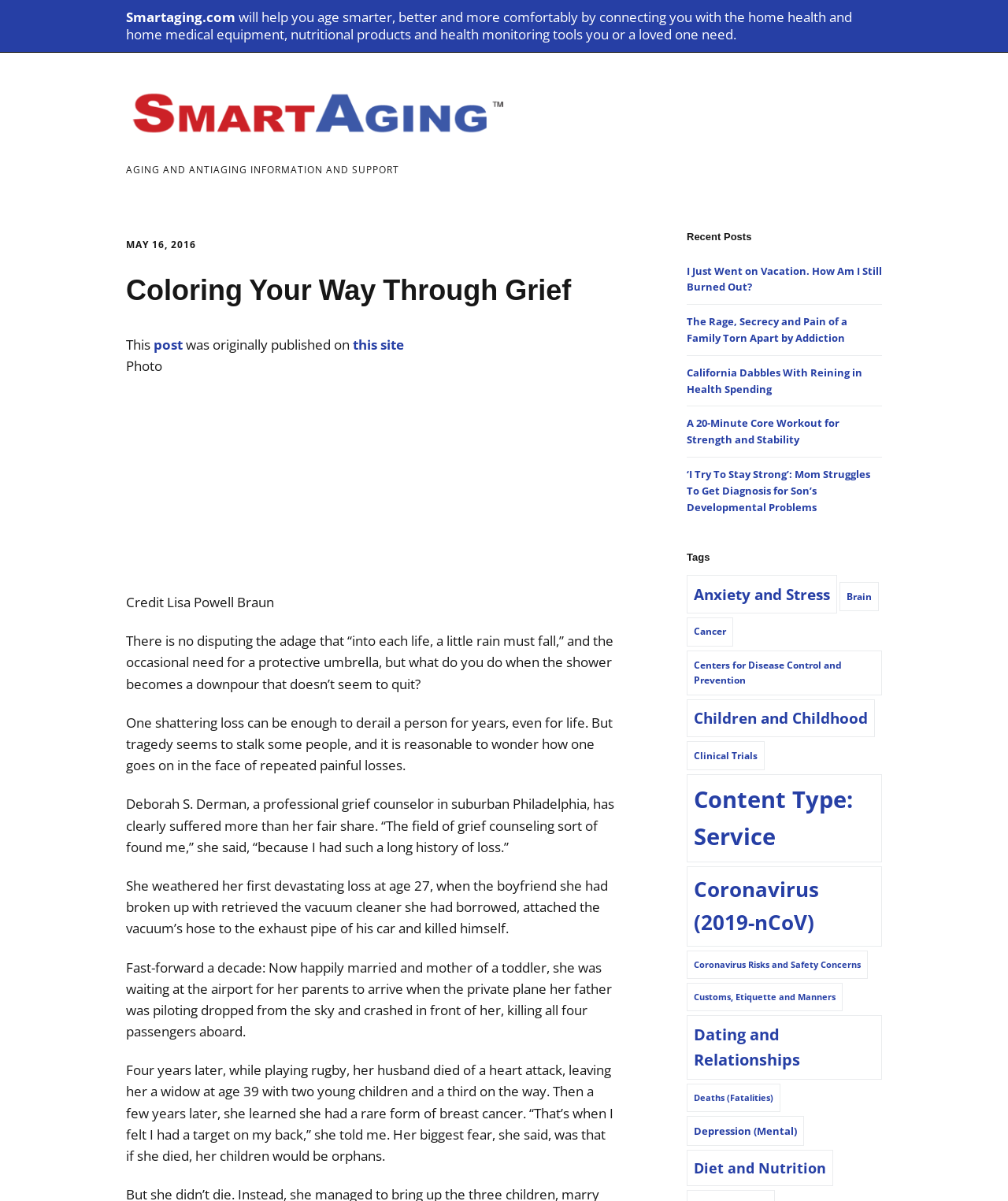Look at the image and write a detailed answer to the question: 
How many times has Deborah S. Derman experienced a devastating loss?

The article mentions that Deborah S. Derman experienced a devastating loss at age 27, then again when her parents died in a plane crash, followed by the death of her husband, and later a diagnosis of breast cancer. Therefore, she has experienced at least 4 devastating losses.